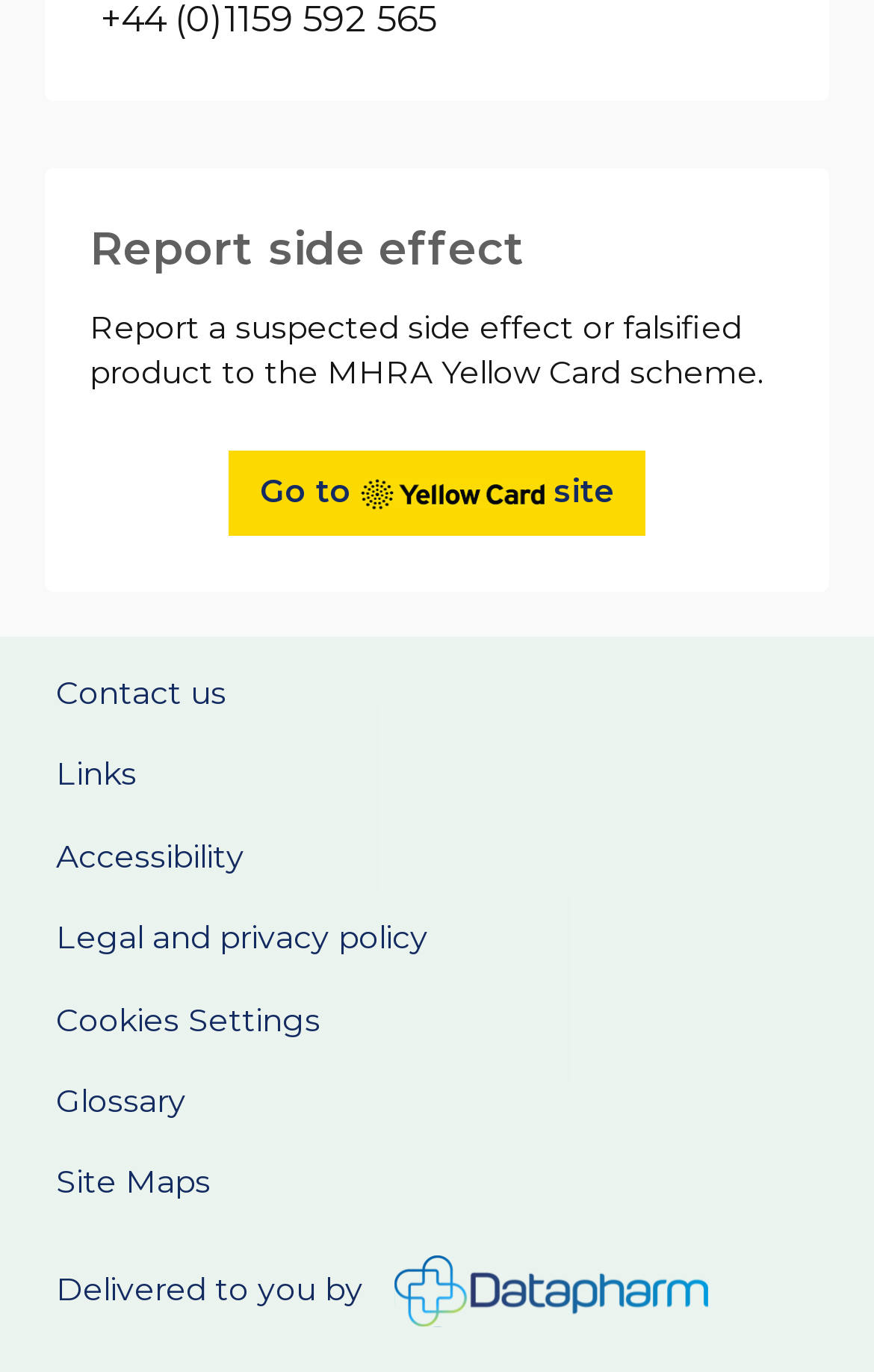Use a single word or phrase to answer the question: 
What is the relationship between MHRA and Datapharm?

Partnership